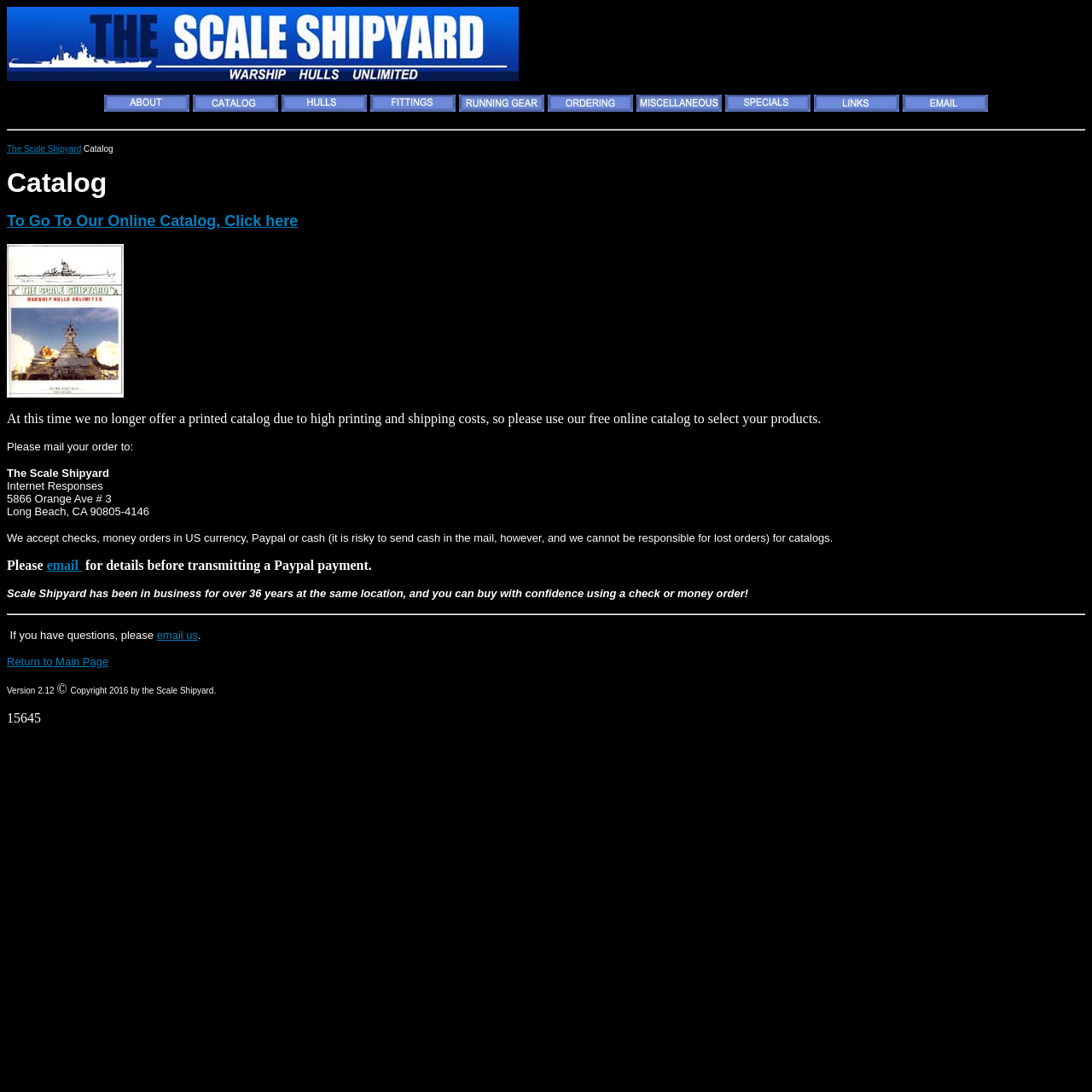Please find the bounding box coordinates of the clickable region needed to complete the following instruction: "Return to Main Page". The bounding box coordinates must consist of four float numbers between 0 and 1, i.e., [left, top, right, bottom].

[0.006, 0.6, 0.099, 0.612]